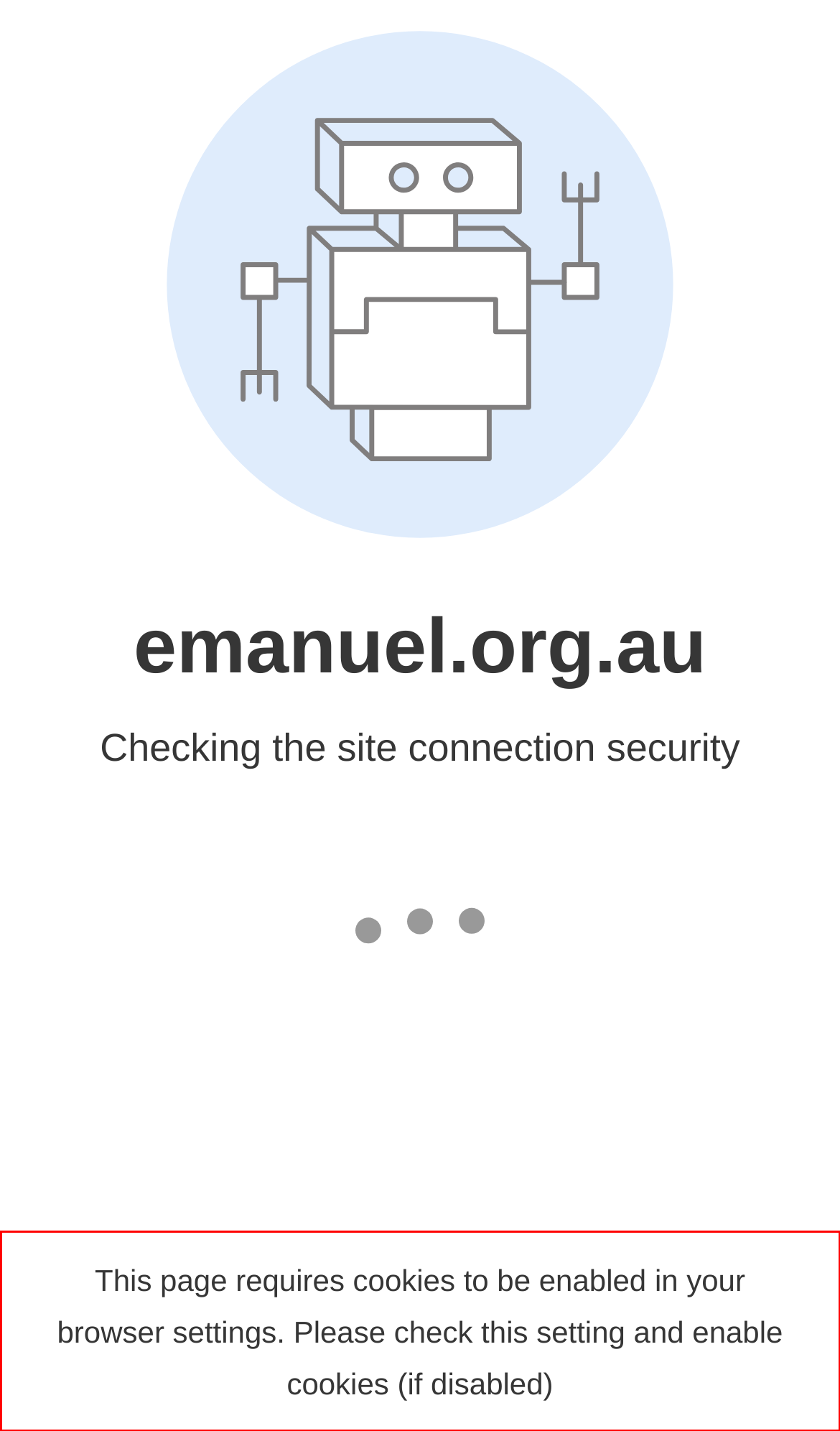Analyze the red bounding box in the provided webpage screenshot and generate the text content contained within.

This page requires cookies to be enabled in your browser settings. Please check this setting and enable cookies (if disabled)